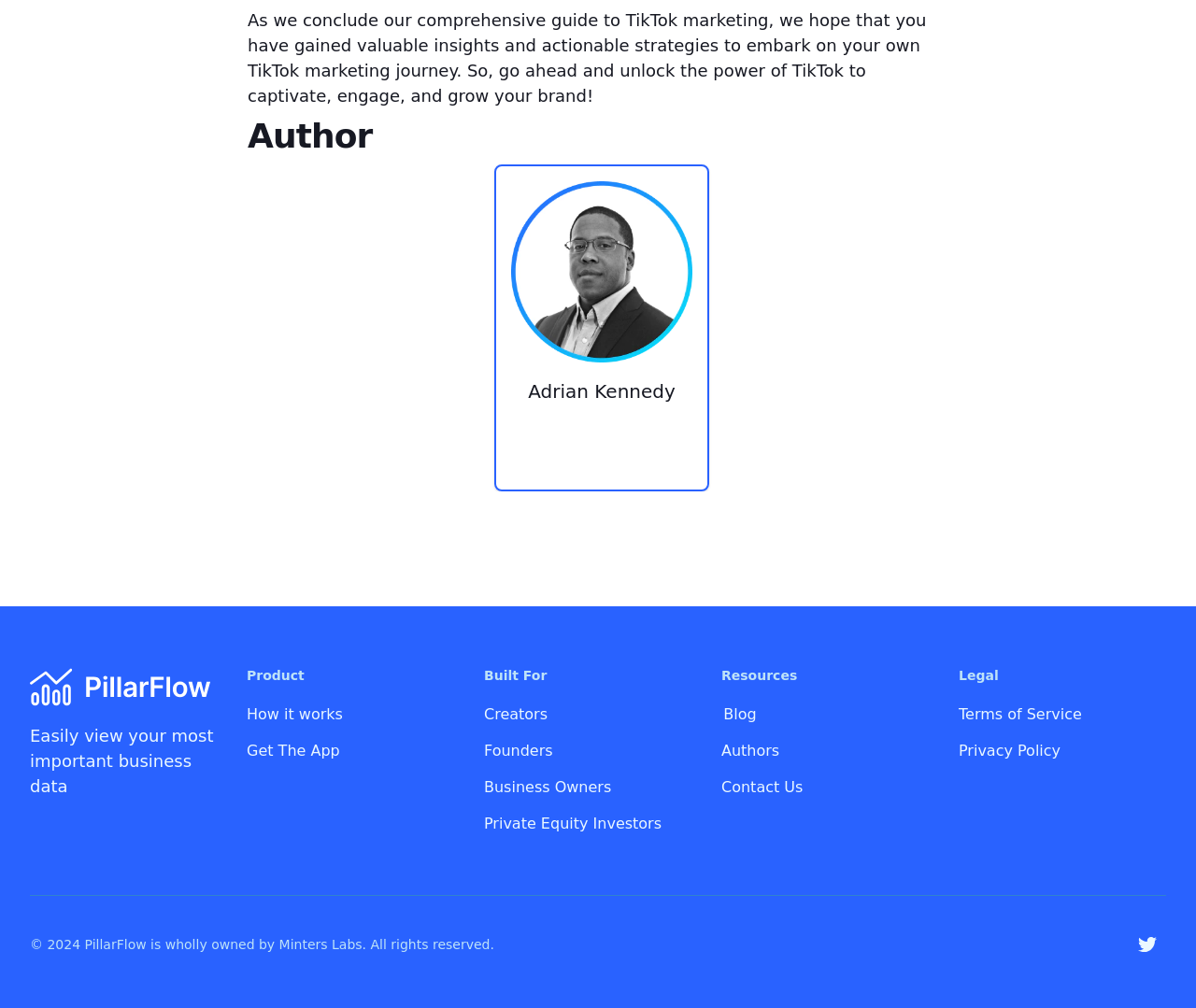Please respond in a single word or phrase: 
What is the author's profession?

Operator, Author, Entrepreneur and Investor